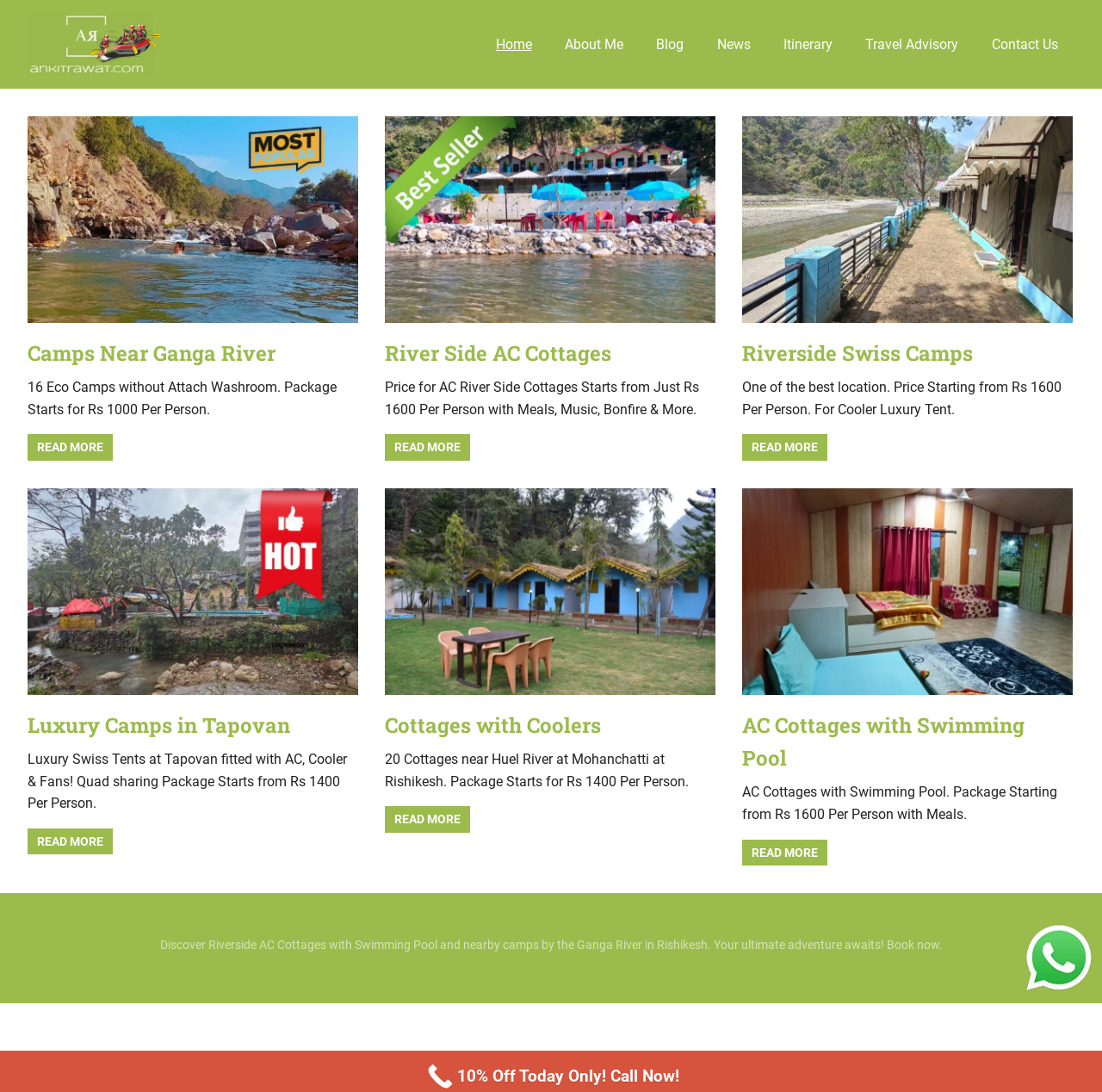Give a one-word or short phrase answer to the question: 
What type of accommodations are offered in Rishikesh?

AC Cottages, Eco Tents, Swiss Luxury Camps